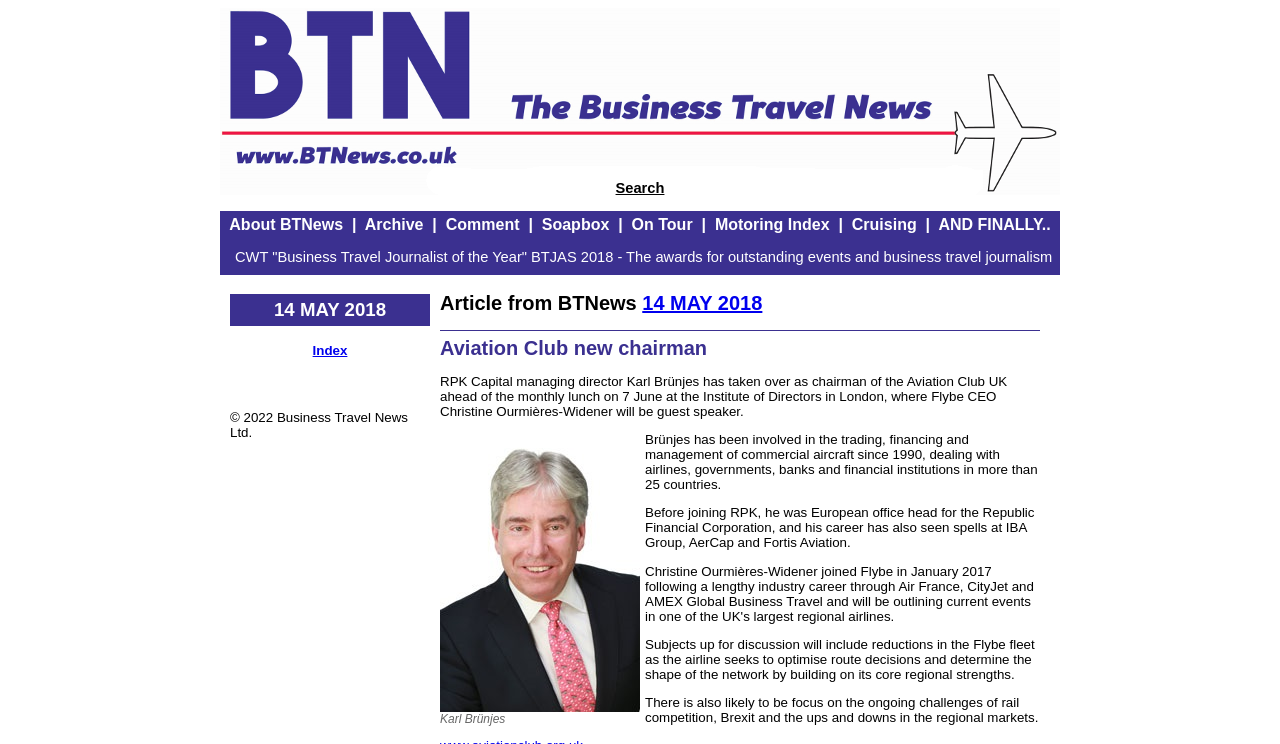Illustrate the webpage's structure and main components comprehensively.

The webpage is a news article from BTNews, a business travel news website. At the top of the page, there is a large image taking up most of the width, with a search link and several navigation links, including "About BTNews", "Archive", "Comment", "Soapbox", "On Tour", "Motoring Index", "Cruising", and "AND FINALLY..", arranged horizontally.

Below the image, there is a title "CWT "Business Travel Journalist of the Year" BTJAS 2018" followed by a date "14 MAY 2018". On the right side of the date, there is an "Index" link.

The main article is divided into sections, with headings "Article from BTNews 14 MAY 2018" and "Aviation Club new chairman". The article discusses the new chairman of the Aviation Club UK, Karl Brünjes, and features a large image of him. The text describes his background and experience in the aviation industry.

The article also mentions Christine Ourmi, the CEO of Flybe, who will be a guest speaker at the Aviation Club's monthly lunch. The text discusses the topics that will be covered during the event, including the reduction of Flybe's fleet and the challenges of rail competition, Brexit, and regional markets.

At the bottom of the page, there is a copyright notice "© 2022 Business Travel News Ltd.".